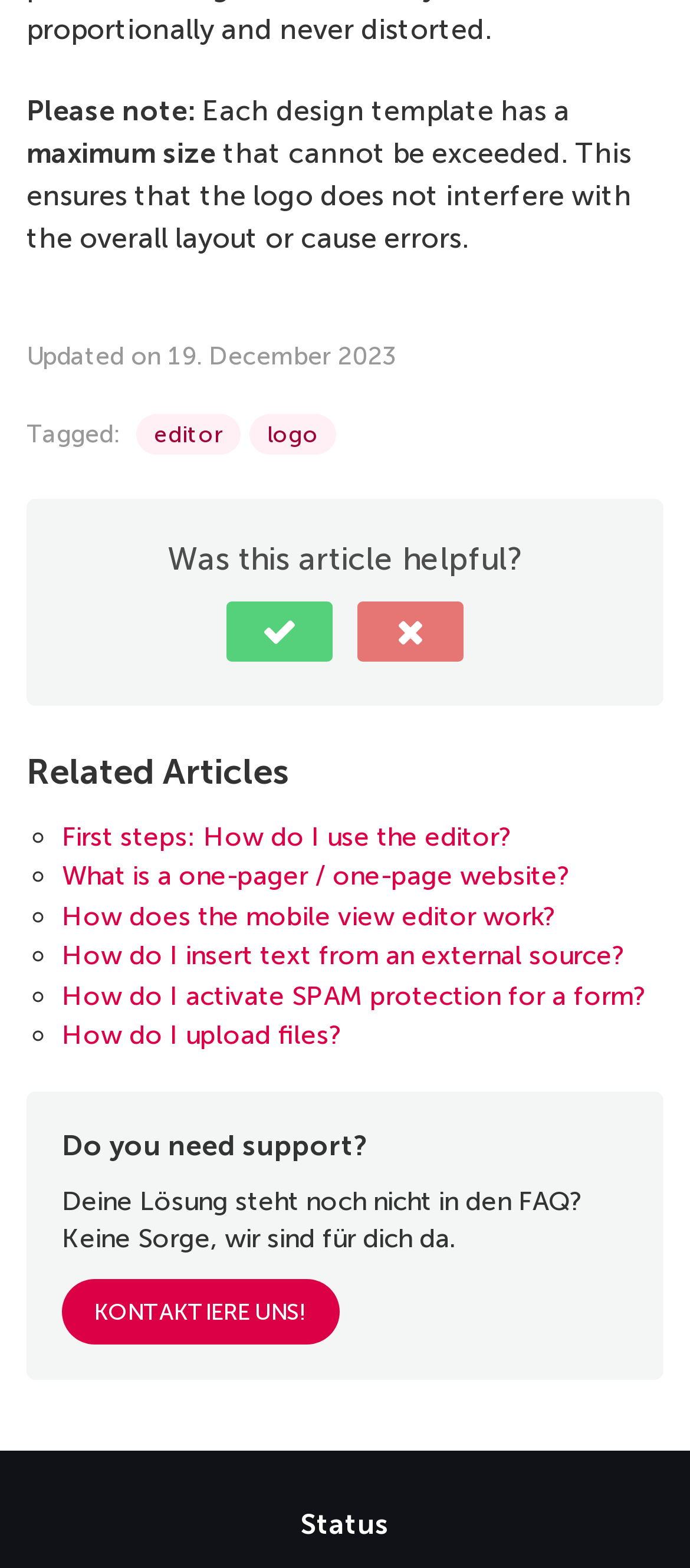Please specify the bounding box coordinates in the format (top-left x, top-left y, bottom-right x, bottom-right y), with all values as floating point numbers between 0 and 1. Identify the bounding box of the UI element described by: How do I upload files?

[0.09, 0.65, 0.495, 0.67]